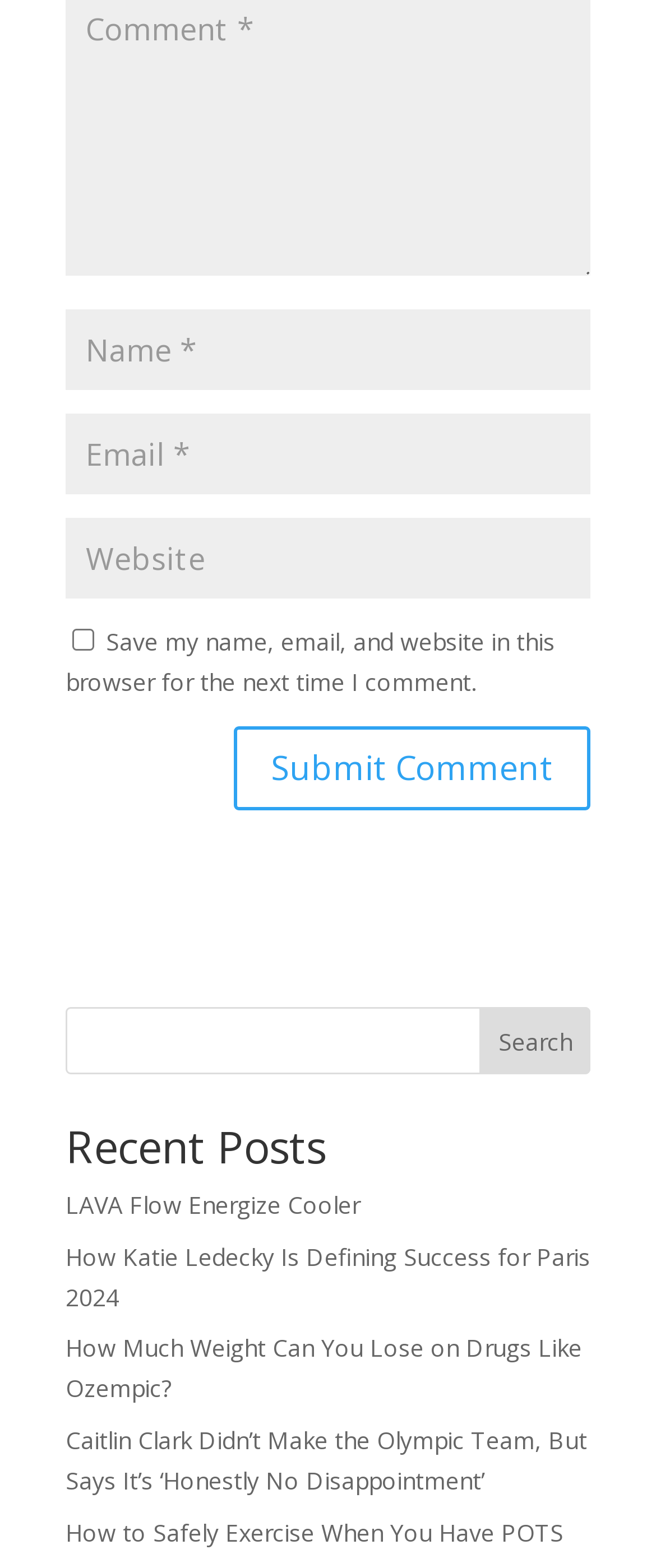Please provide a comprehensive response to the question below by analyzing the image: 
How many textboxes are required on the webpage?

There are three textboxes on the webpage, but only two of them are required, as indicated by the 'required: True' attribute. The first textbox is for comments, the second is for email, and the third is for website, which is not required.